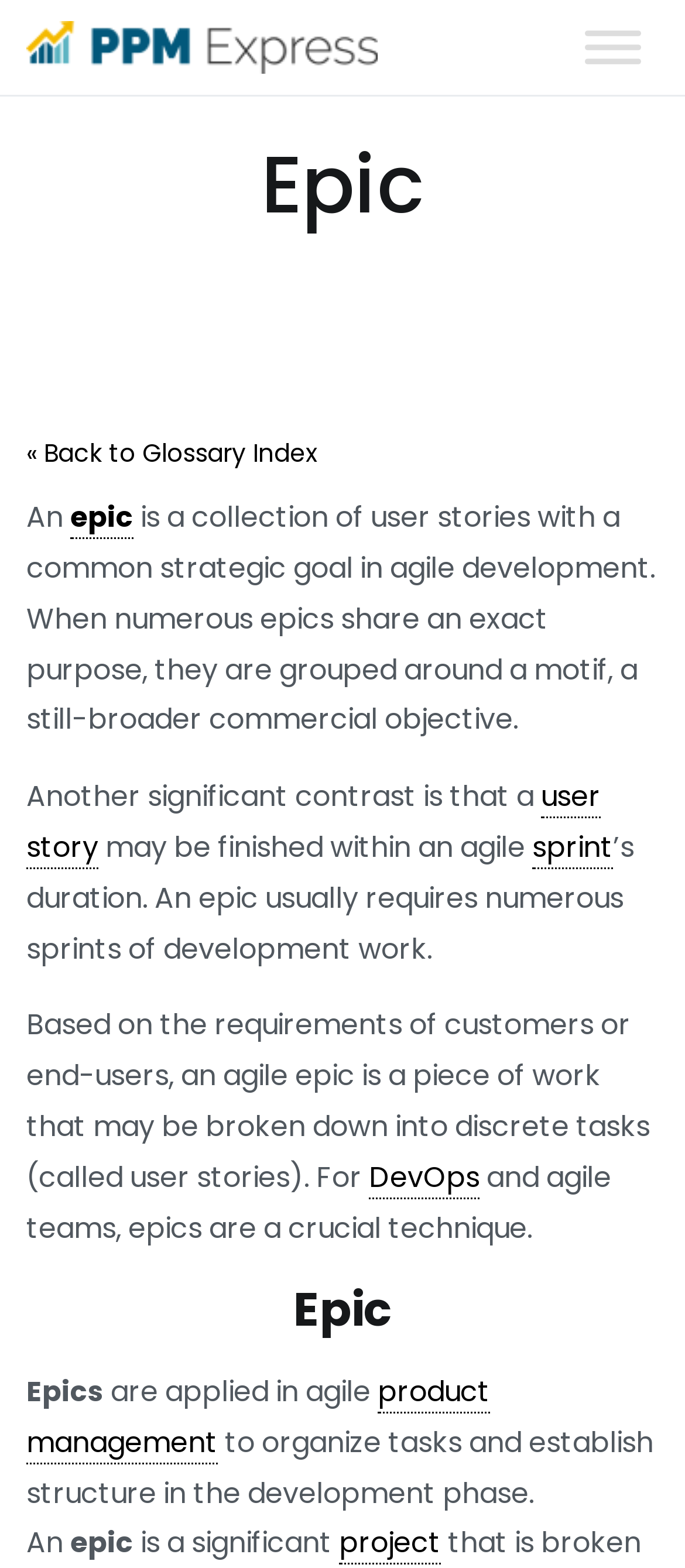Please identify the bounding box coordinates of the region to click in order to complete the task: "Read about product management". The coordinates must be four float numbers between 0 and 1, specified as [left, top, right, bottom].

[0.038, 0.875, 0.715, 0.934]